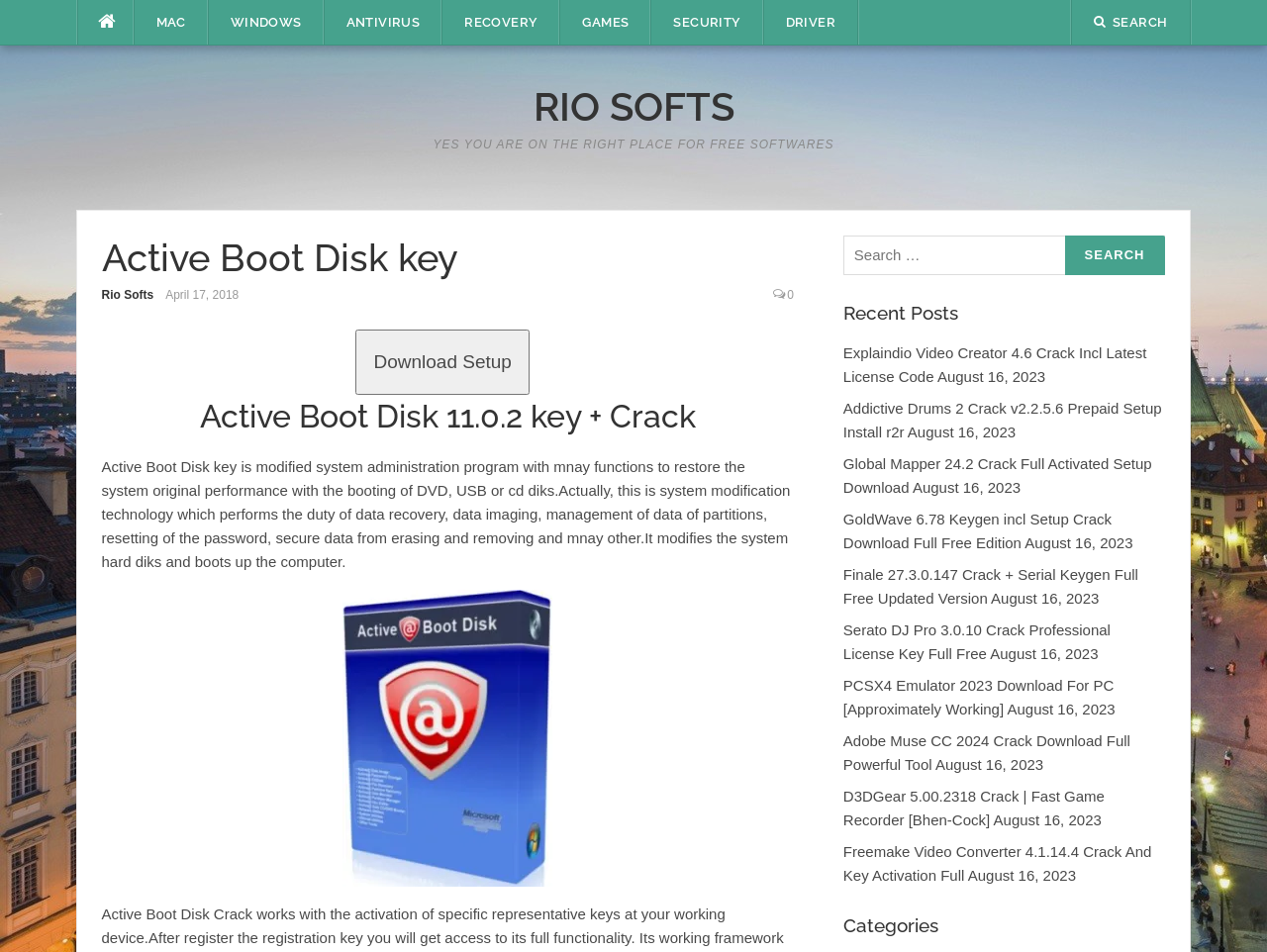Describe all the significant parts and information present on the webpage.

The webpage appears to be a software download website, specifically focused on providing cracked versions of various software. At the top of the page, there are several links to different categories, including MAC, WINDOWS, ANTIVIRUS, RECOVERY, GAMES, SECURITY, and DRIVER. 

Below these links, there is a prominent header that reads "Active Boot Disk 11.0.2 key + Crack Download Full Free Version". This is followed by a brief description of the Active Boot Disk software, which is a system administration program that can restore a system's original performance and provides various functions such as data recovery, data imaging, and password resetting.

To the right of the description, there is an image of the Active Boot Disk software. Below the image, there is a download button labeled "Download Setup". 

Further down the page, there is a search bar with a search button. The search bar is accompanied by a text label that reads "Search for:". 

The page also features a section labeled "Recent Posts", which lists several software download links, including Explaindio Video Creator, Addictive Drums, Global Mapper, and others. Each link is accompanied by a date, which appears to be the date of posting. 

Finally, at the bottom of the page, there is a section labeled "Categories", which may provide links to different categories of software downloads.